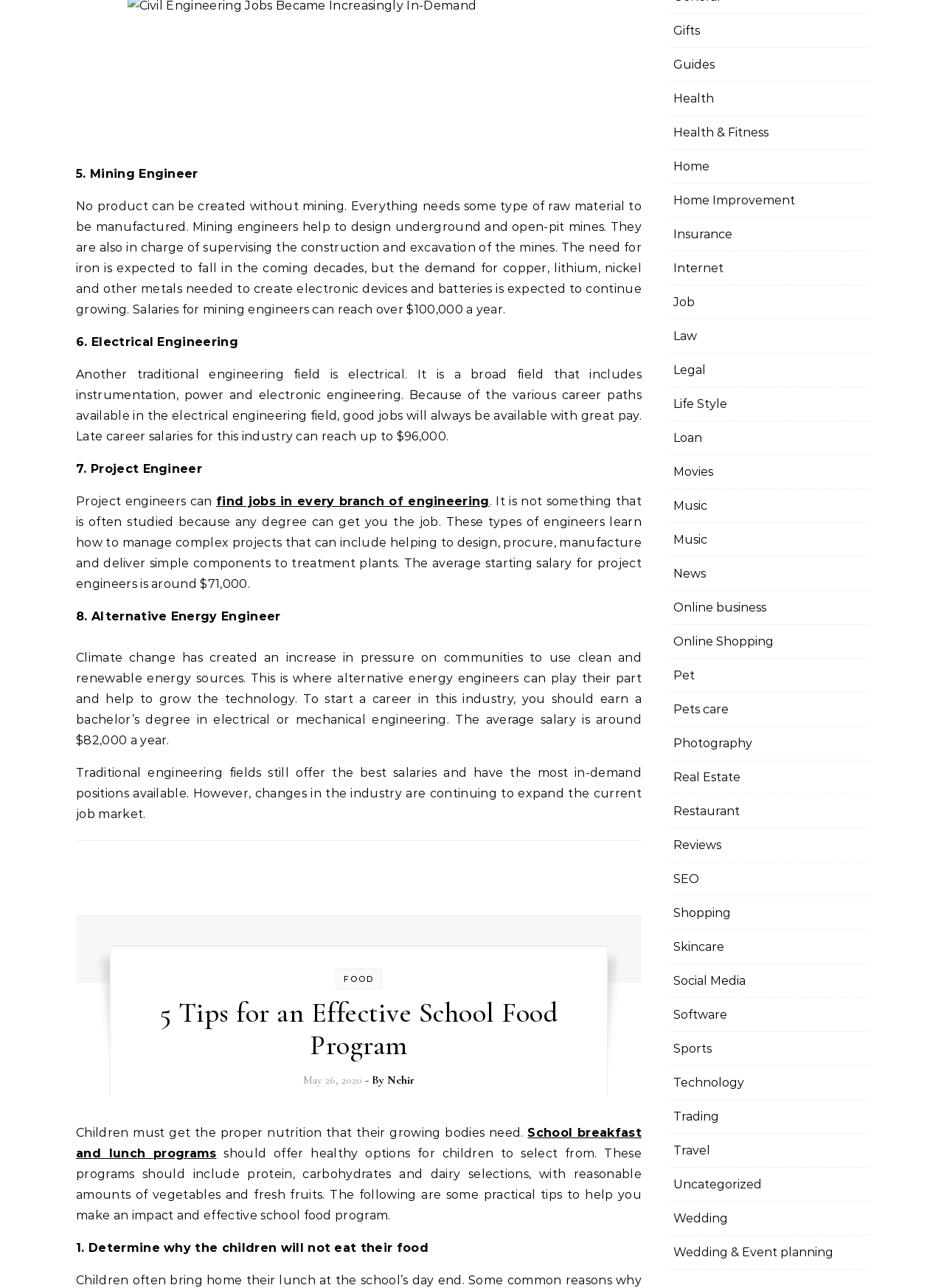Locate the bounding box coordinates of the area to click to fulfill this instruction: "View marriage records". The bounding box should be presented as four float numbers between 0 and 1, in the order [left, top, right, bottom].

None